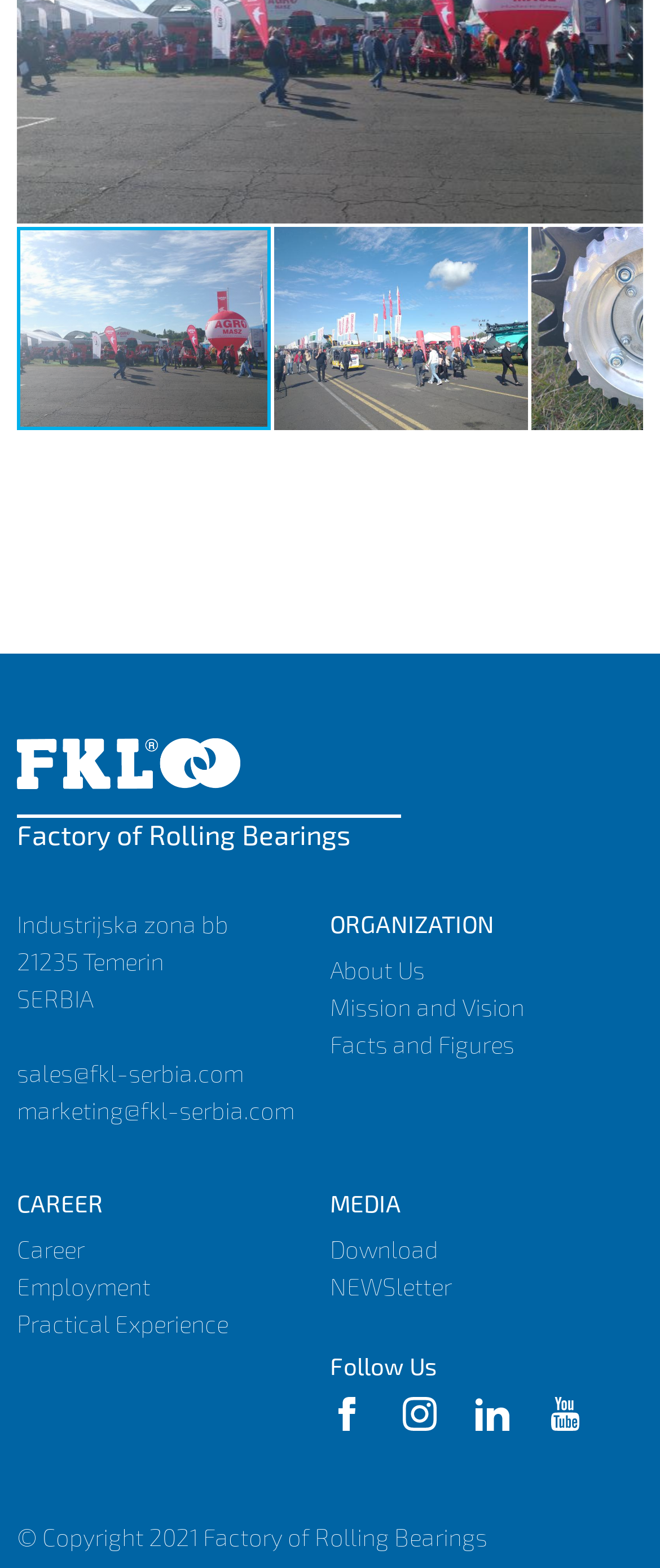Can you find the bounding box coordinates of the area I should click to execute the following instruction: "Contact via sales email"?

[0.026, 0.675, 0.369, 0.693]